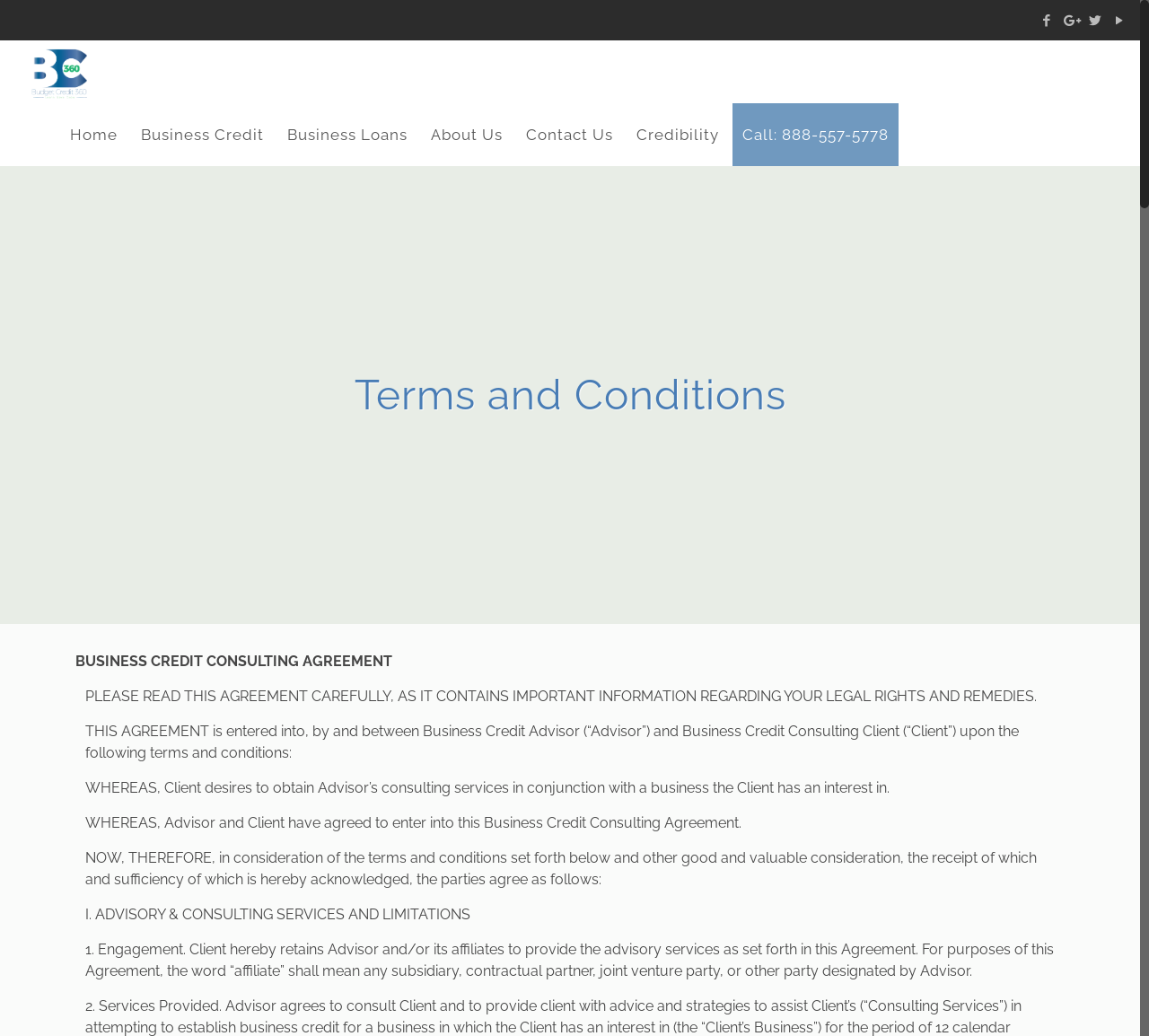Generate the main heading text from the webpage.

Terms and Conditions